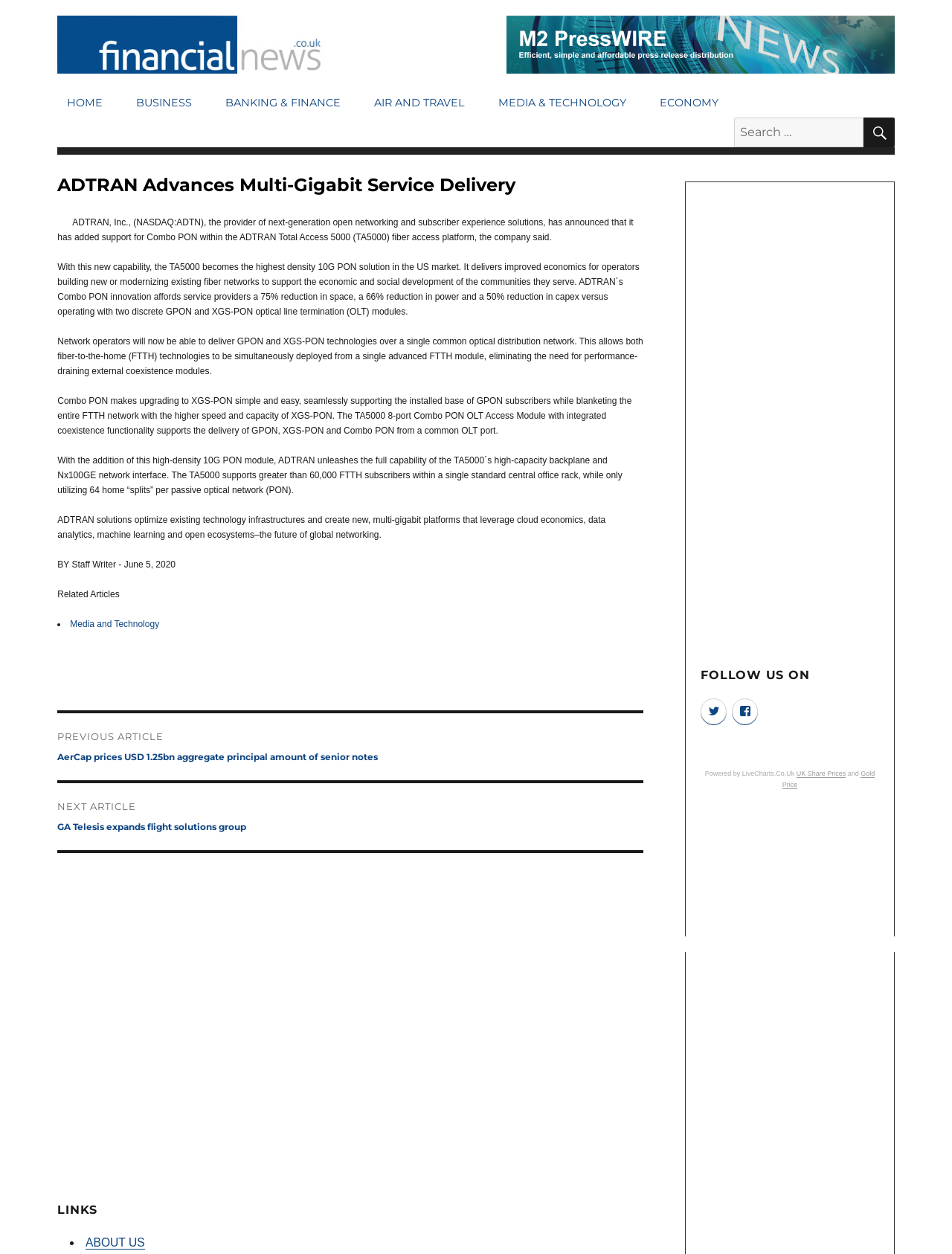Please locate the bounding box coordinates of the element that needs to be clicked to achieve the following instruction: "Read about ADTRAN Advances Multi-Gigabit Service Delivery". The coordinates should be four float numbers between 0 and 1, i.e., [left, top, right, bottom].

[0.06, 0.139, 0.676, 0.156]